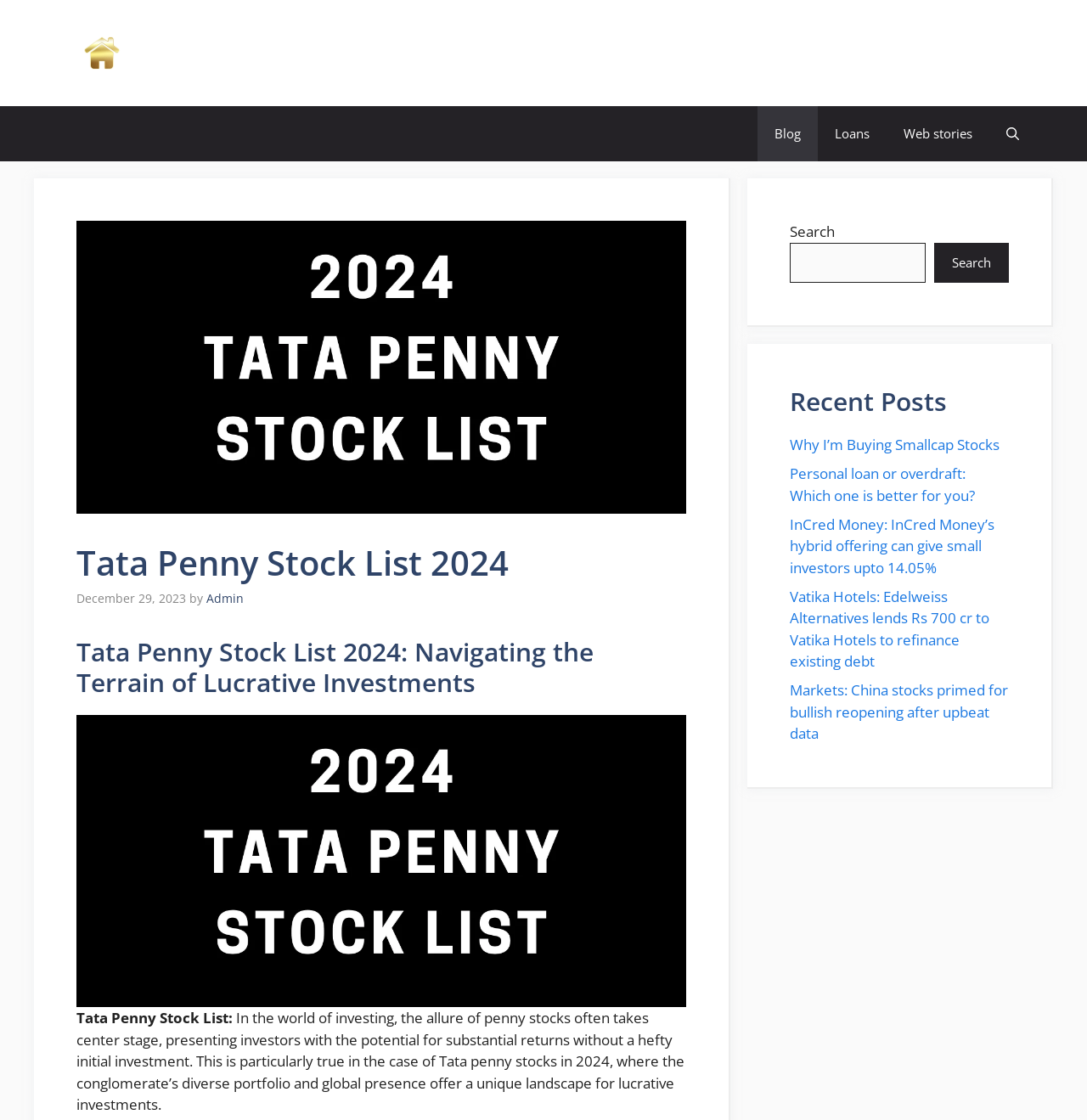Based on the image, provide a detailed and complete answer to the question: 
What is the date of the article?

I obtained the answer by looking at the time element inside the content section, which contains the text 'December 29, 2023'.